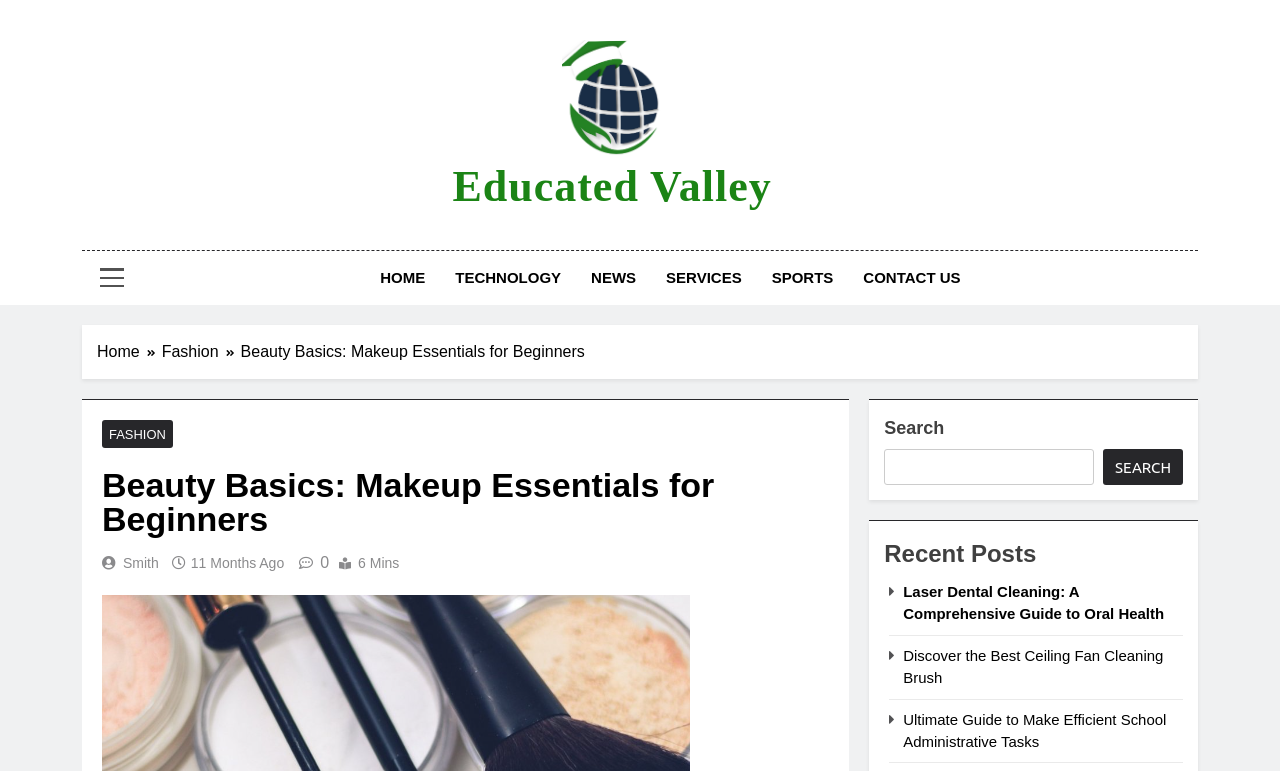What is the name of the website?
Answer the question with a single word or phrase, referring to the image.

Educated Valley